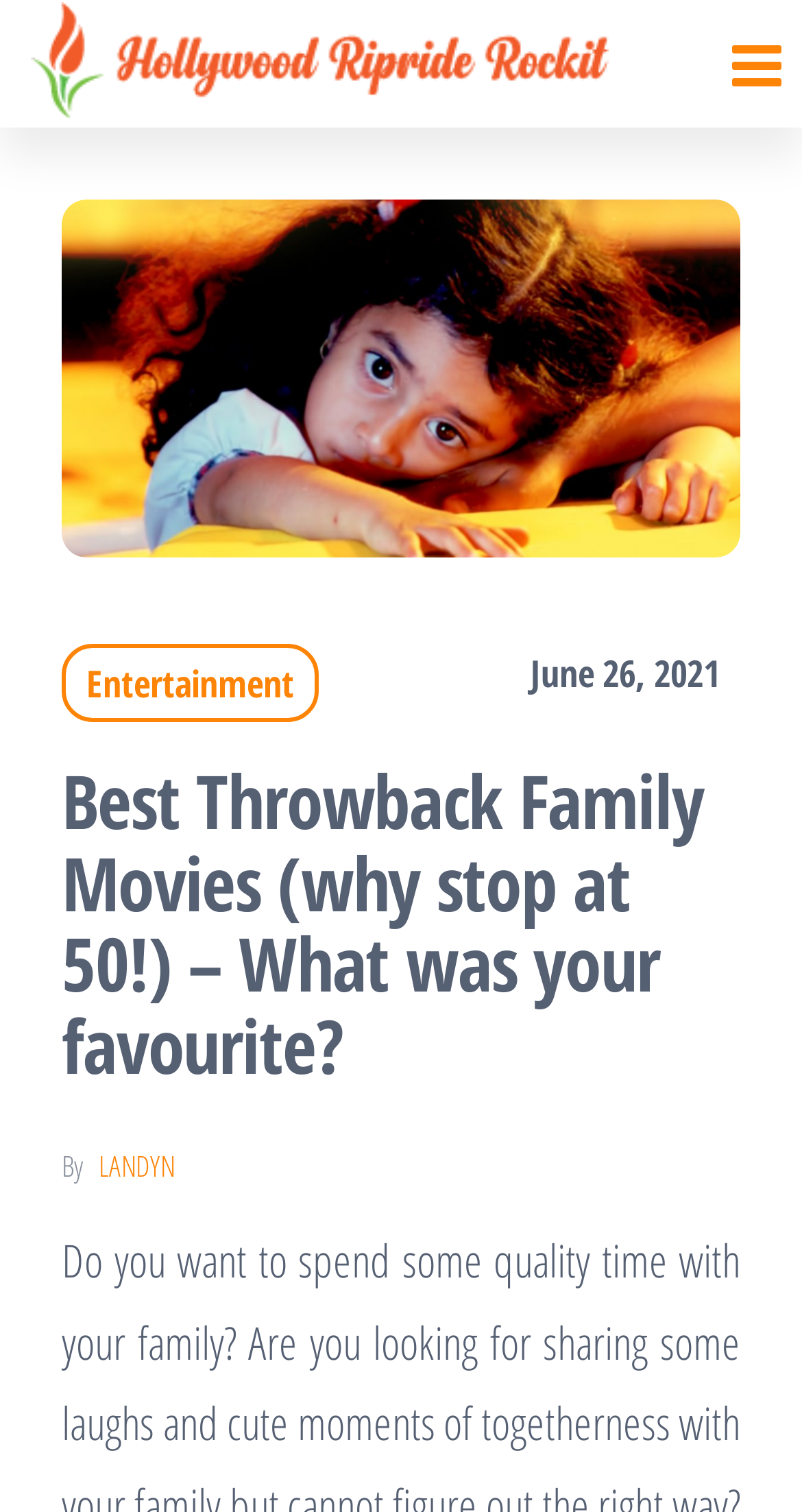Determine the bounding box coordinates for the HTML element mentioned in the following description: "Entertainment". The coordinates should be a list of four floats ranging from 0 to 1, represented as [left, top, right, bottom].

[0.077, 0.425, 0.397, 0.477]